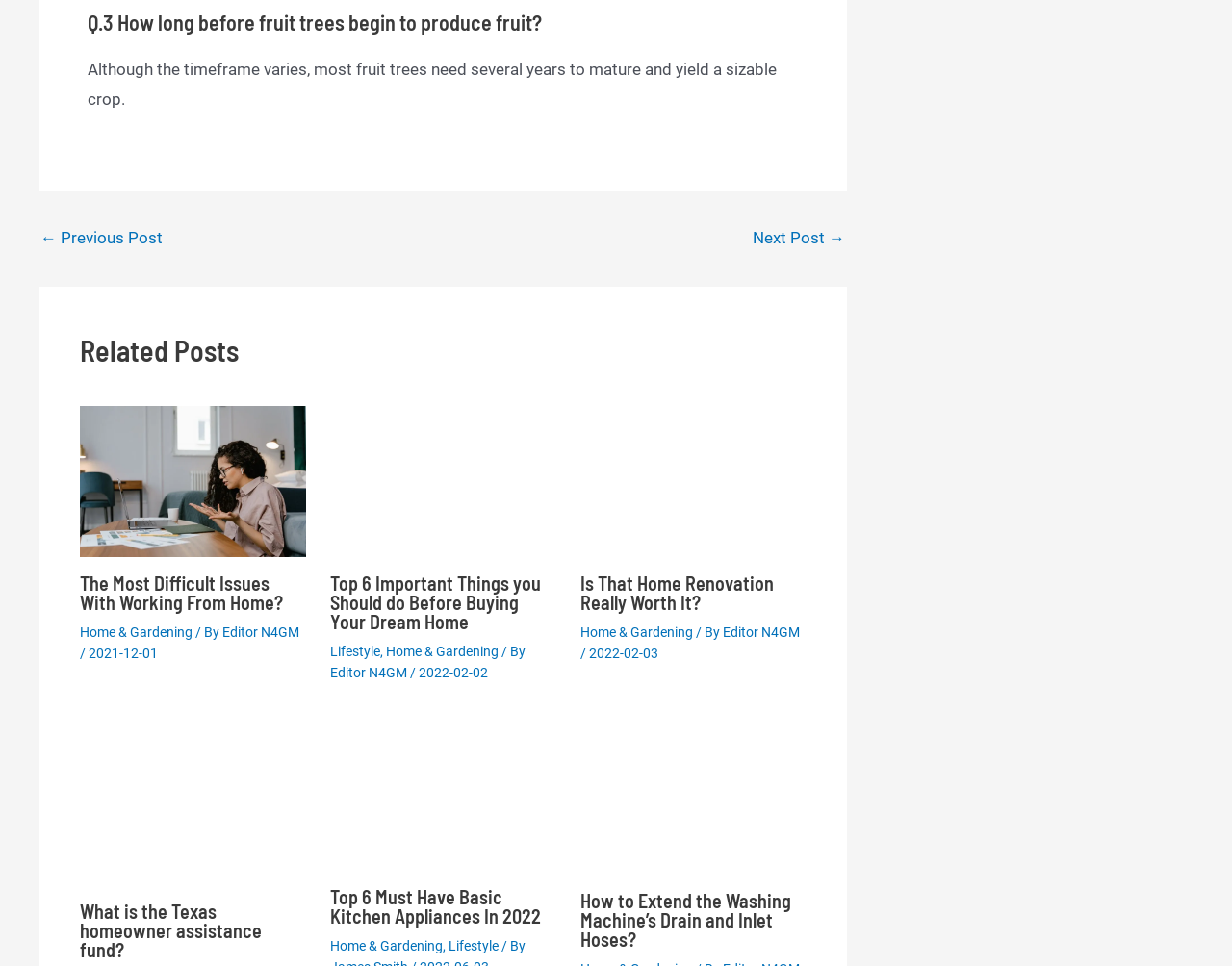What is the topic of the first related post?
Based on the image, give a one-word or short phrase answer.

Working From Home